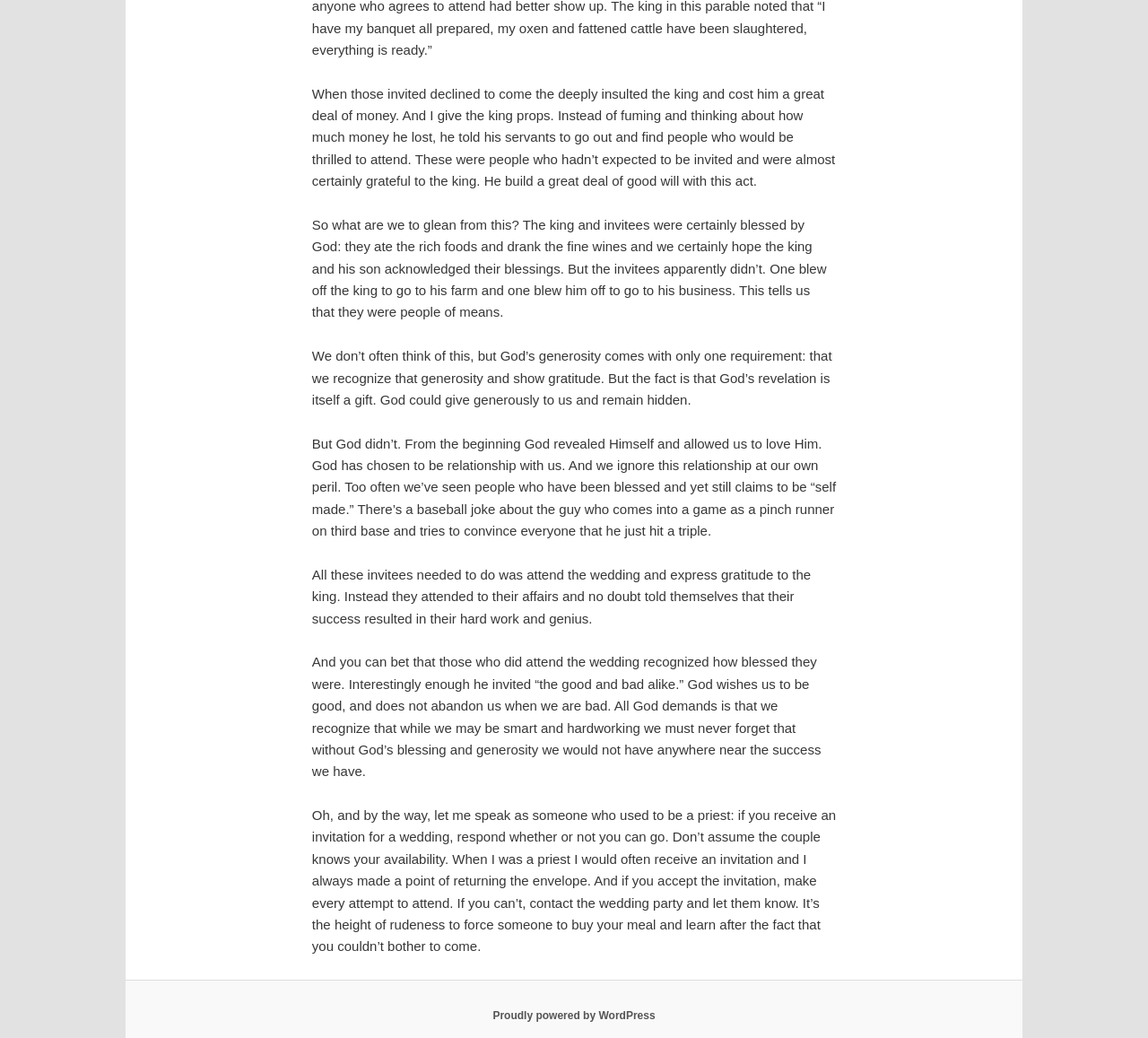What is the requirement for God's generosity?
Please respond to the question with a detailed and well-explained answer.

The text states that God's generosity comes with only one requirement, which is that we recognize that generosity and show gratitude. This is mentioned in the context of the king's invitation and the guests' response.